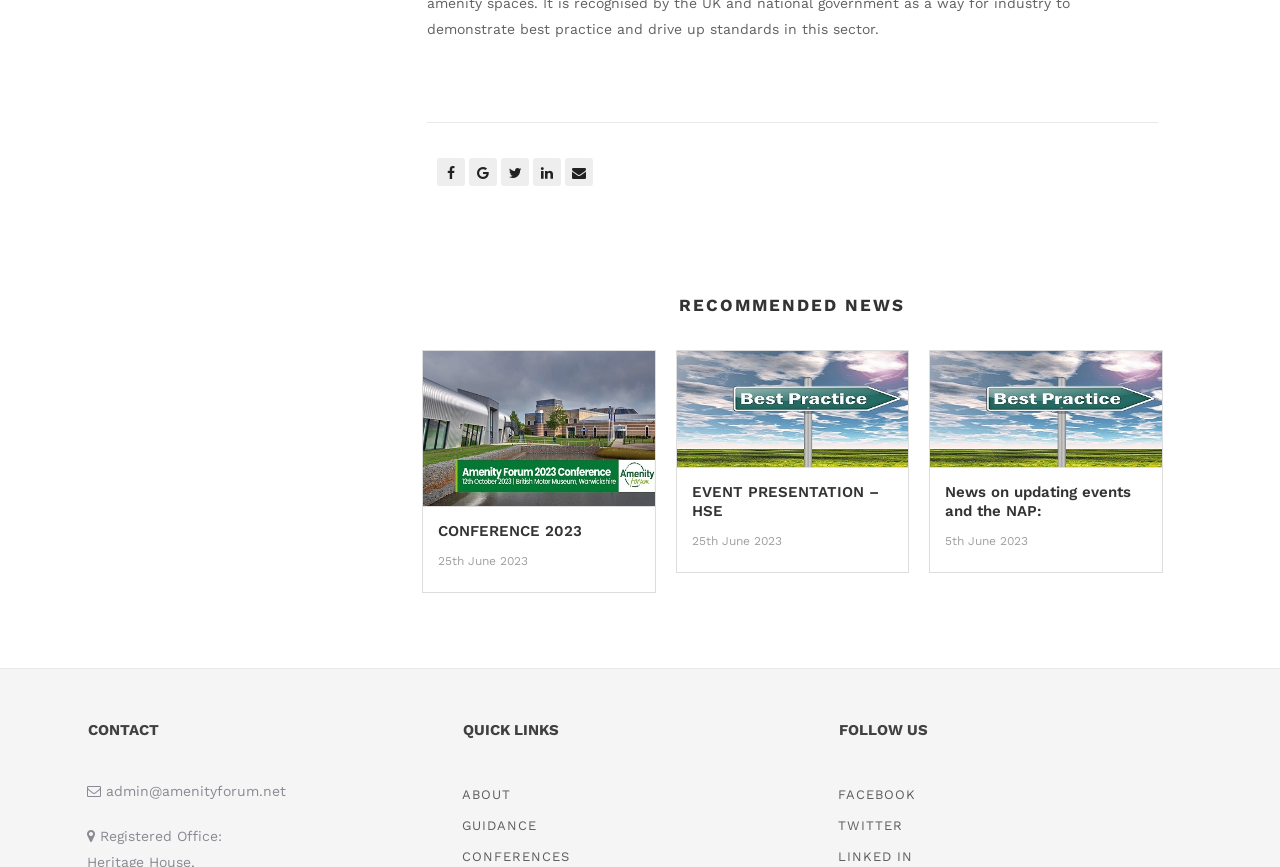Indicate the bounding box coordinates of the clickable region to achieve the following instruction: "Follow on FACEBOOK."

[0.654, 0.904, 0.932, 0.928]